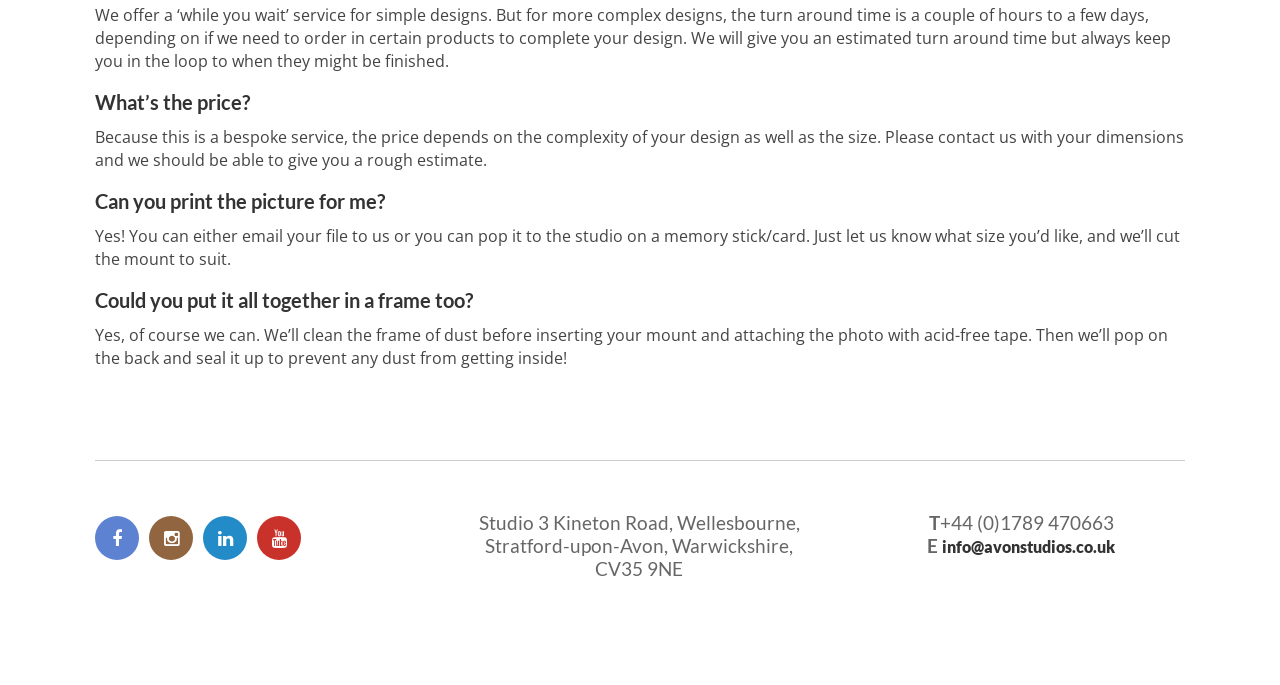What is the turnaround time for complex designs?
Using the visual information, respond with a single word or phrase.

A couple of hours to a few days